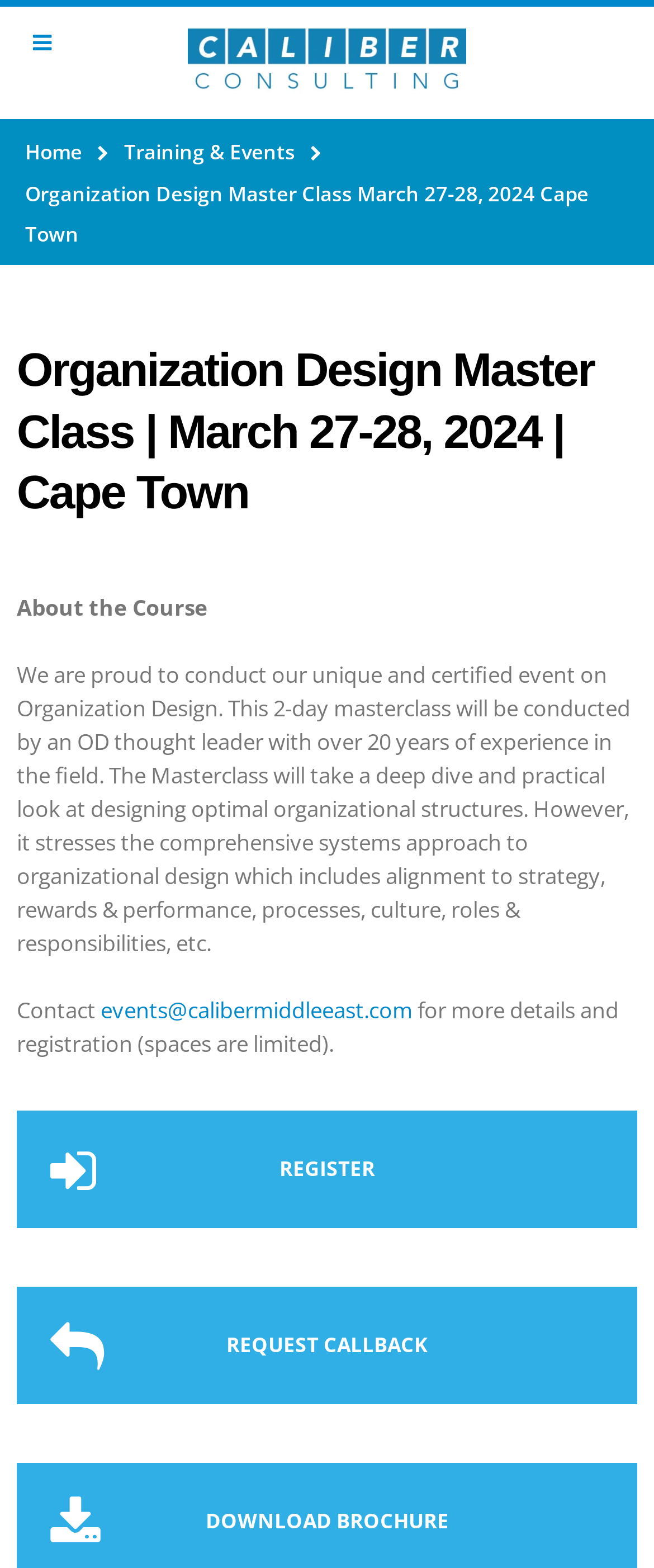What is the topic of the masterclass?
Answer with a single word or phrase, using the screenshot for reference.

Organization Design